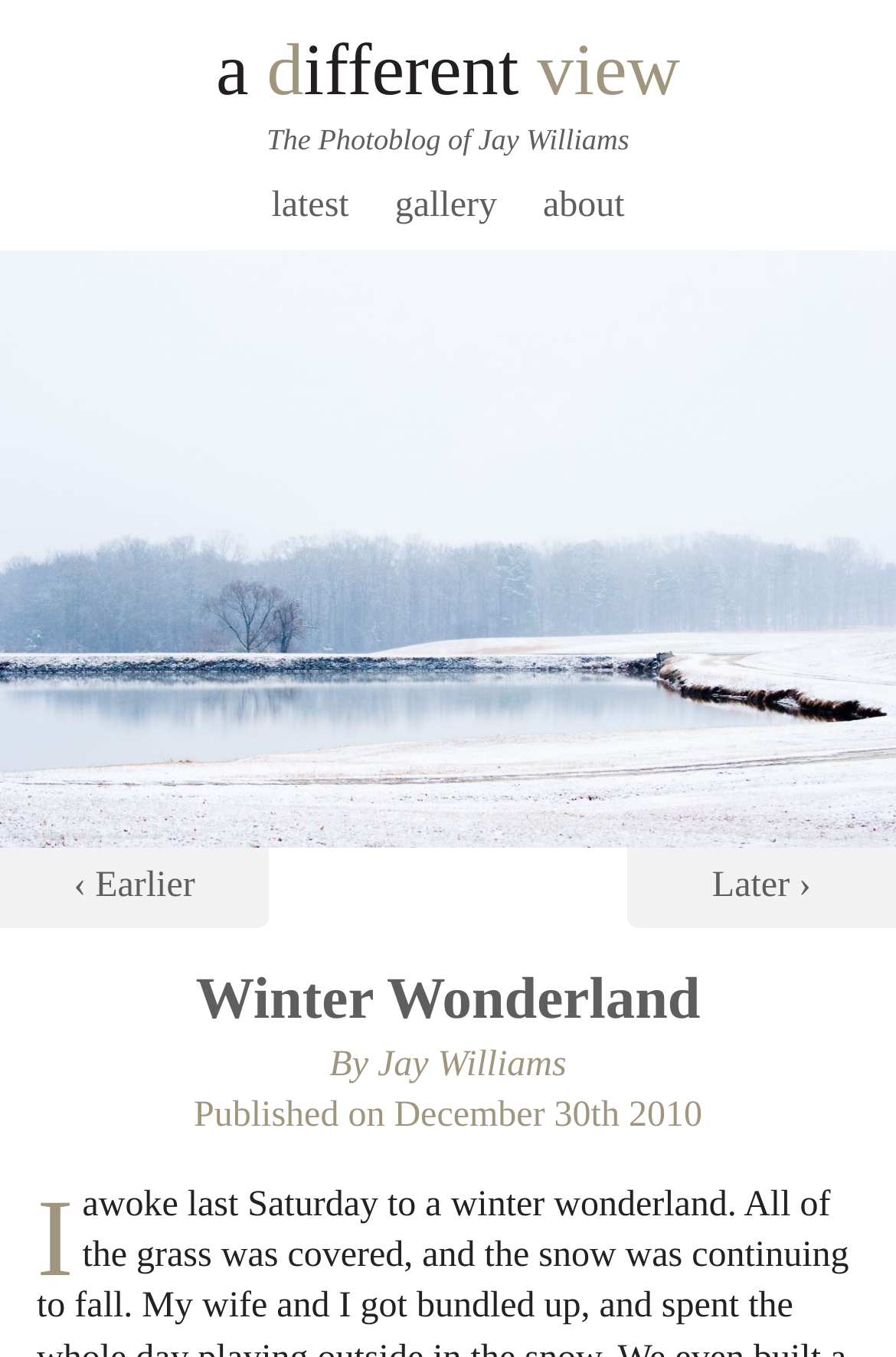Please determine the bounding box coordinates of the element's region to click in order to carry out the following instruction: "view latest photos". The coordinates should be four float numbers between 0 and 1, i.e., [left, top, right, bottom].

[0.303, 0.137, 0.389, 0.165]